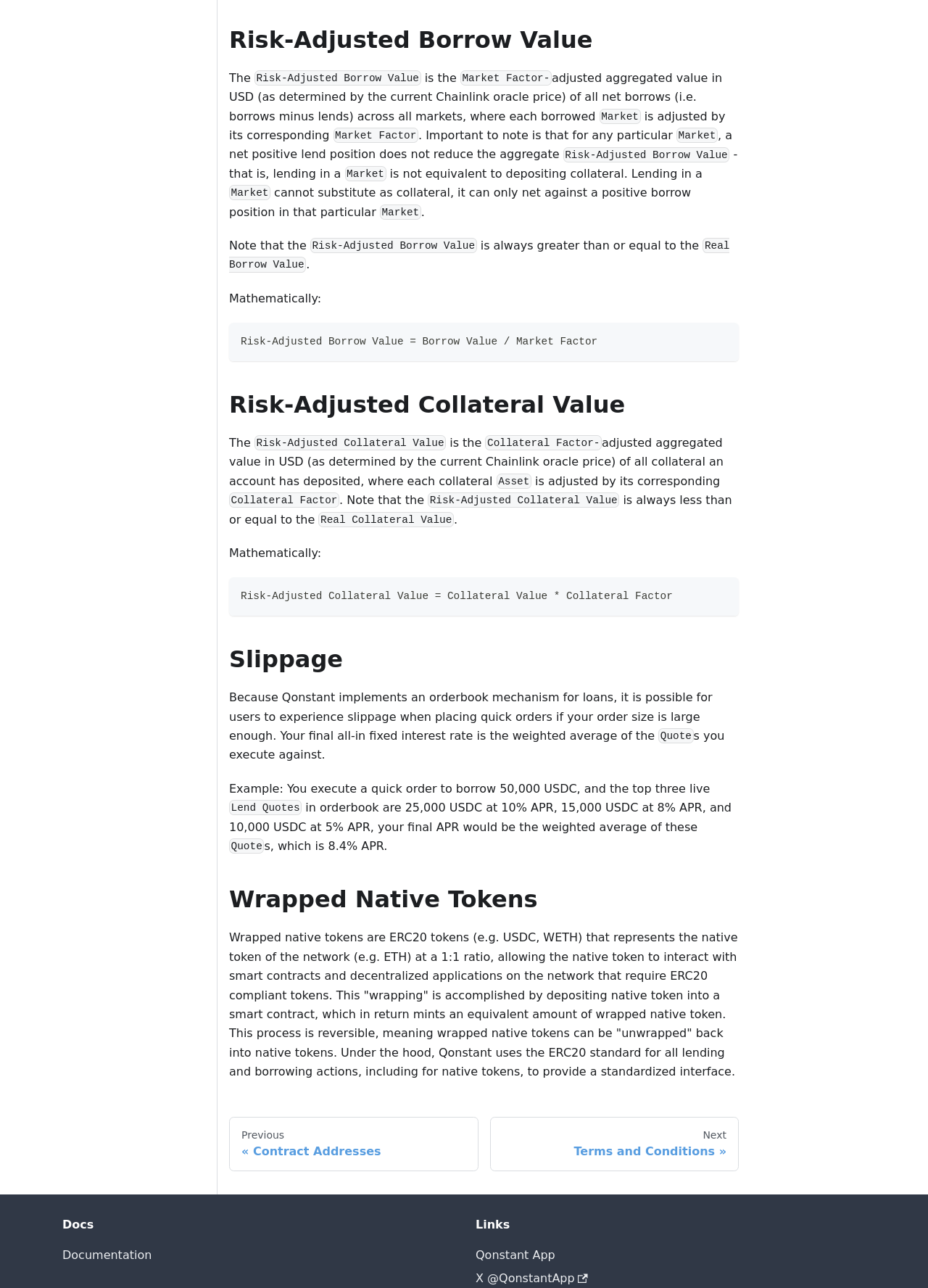Give a concise answer of one word or phrase to the question: 
What is the relationship between Risk-Adjusted Collateral Value and Real Collateral Value?

Less than or equal to